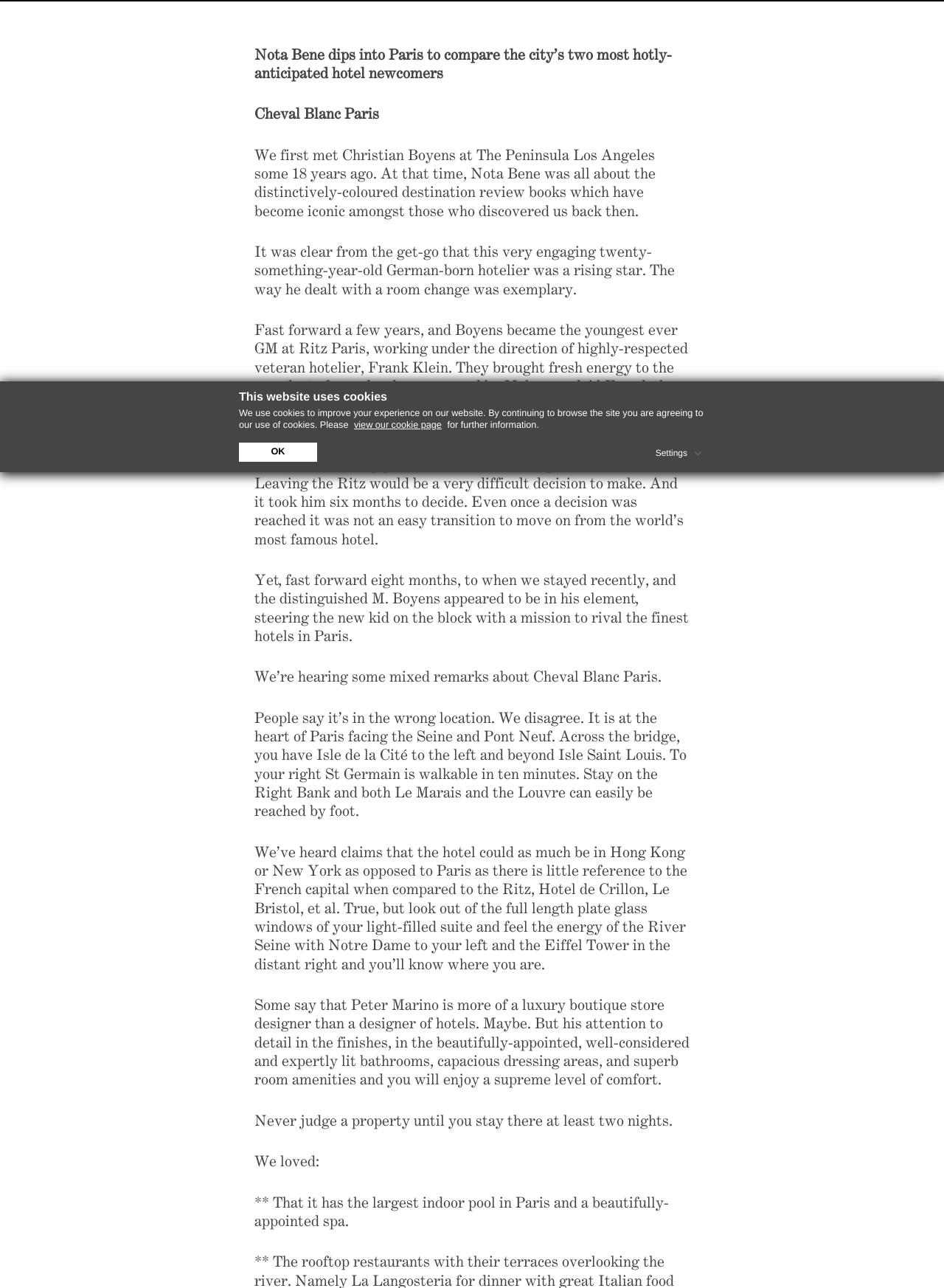Please provide the bounding box coordinates in the format (top-left x, top-left y, bottom-right x, bottom-right y). Remember, all values are floating point numbers between 0 and 1. What is the bounding box coordinate of the region described as: view our cookie page

[0.372, 0.323, 0.471, 0.336]